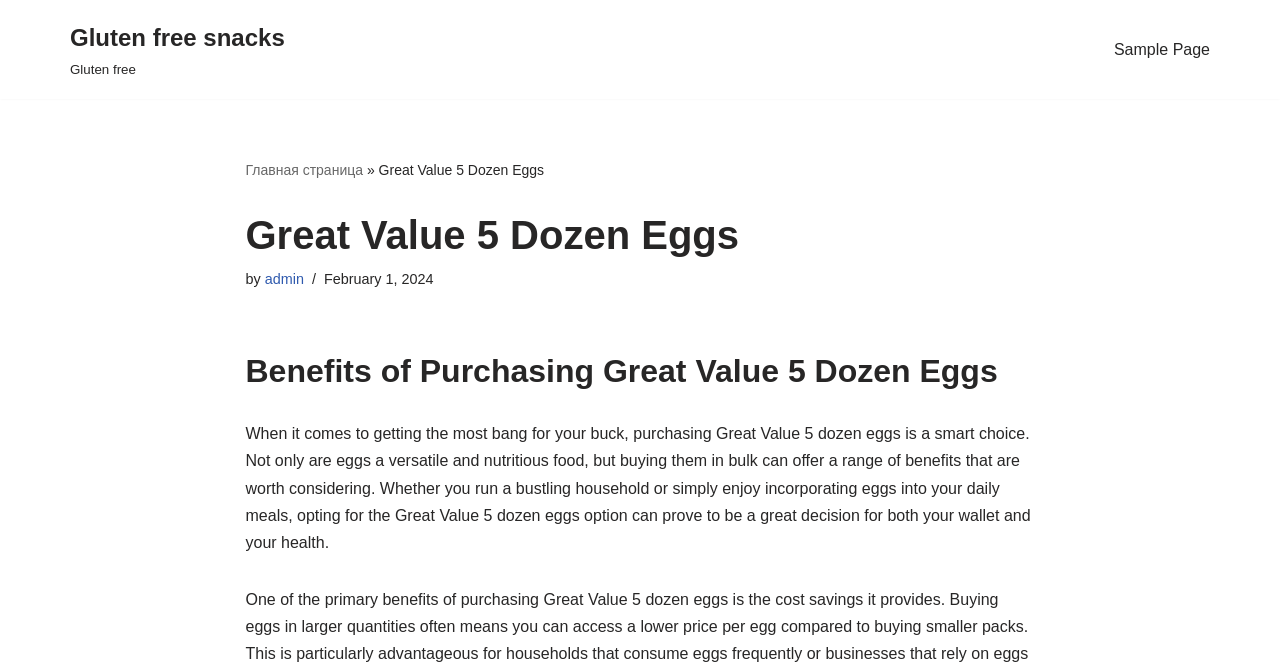Who is the author of the article?
Please respond to the question with a detailed and thorough explanation.

The author of the article is mentioned as 'admin' in the link 'admin' which is located below the heading 'Great Value 5 Dozen Eggs'.